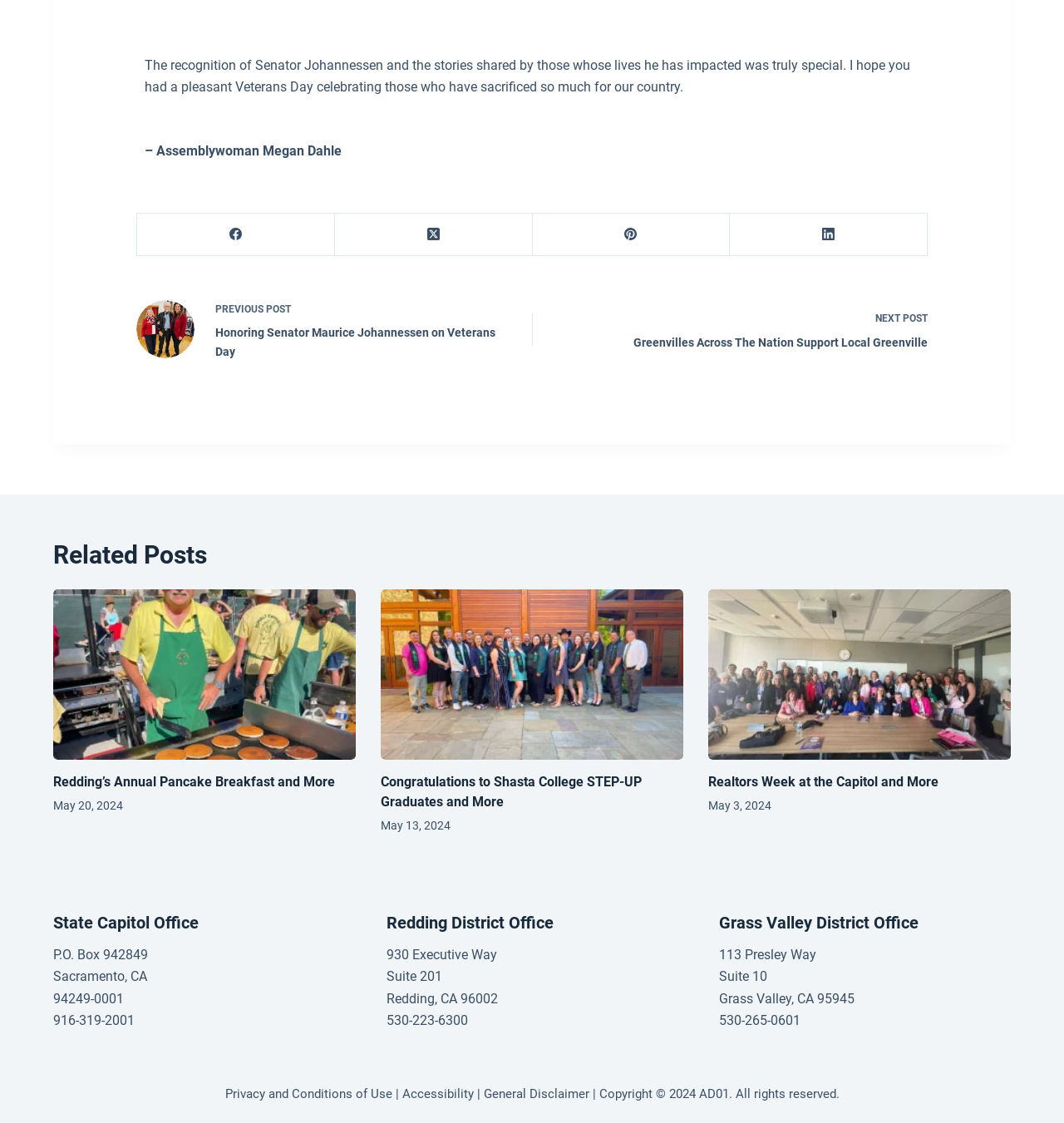Determine the bounding box coordinates for the area that needs to be clicked to fulfill this task: "Check the Accessibility". The coordinates must be given as four float numbers between 0 and 1, i.e., [left, top, right, bottom].

[0.378, 0.967, 0.445, 0.98]